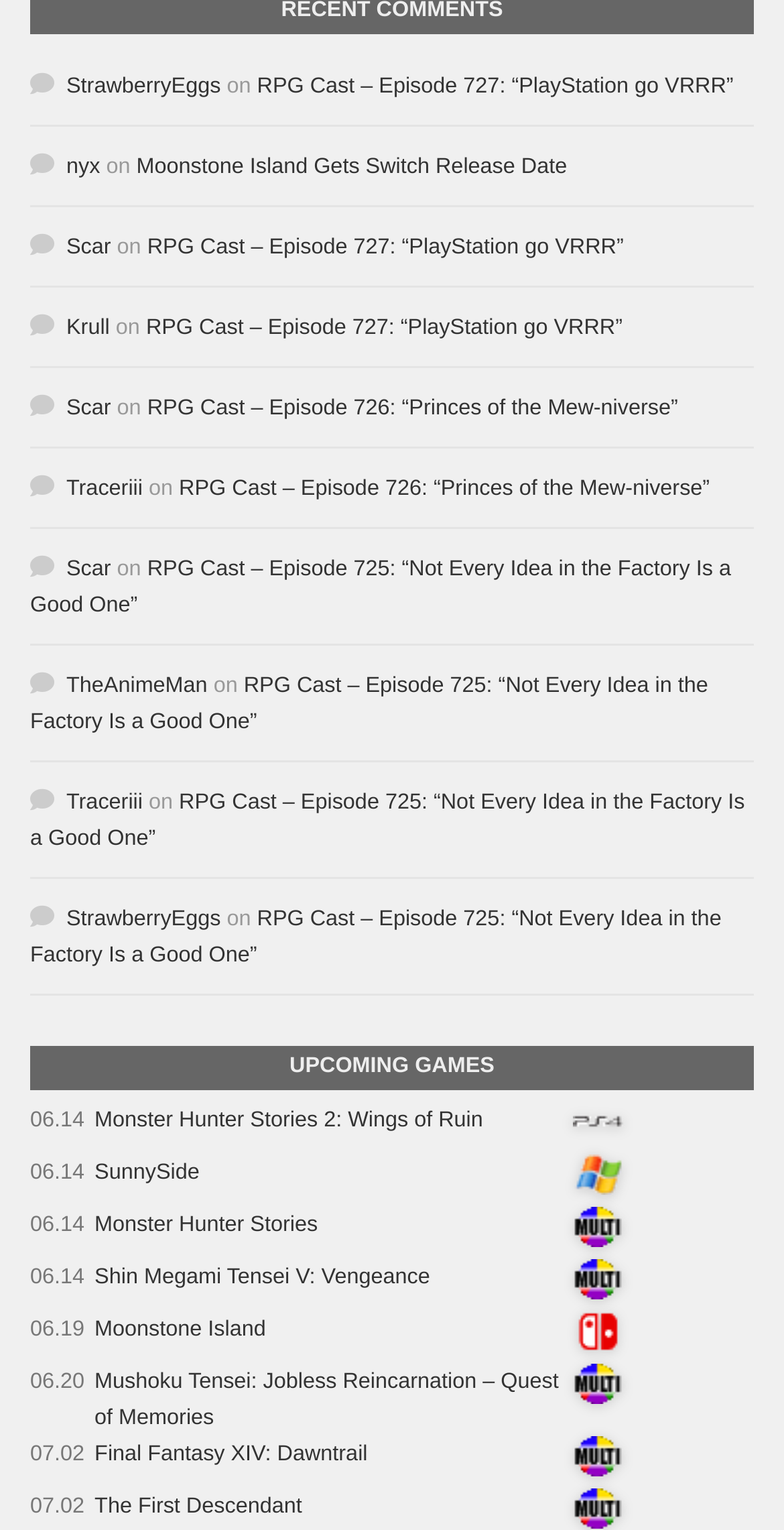Find the bounding box coordinates of the element to click in order to complete the given instruction: "View recent comments."

[0.038, 0.028, 0.962, 0.056]